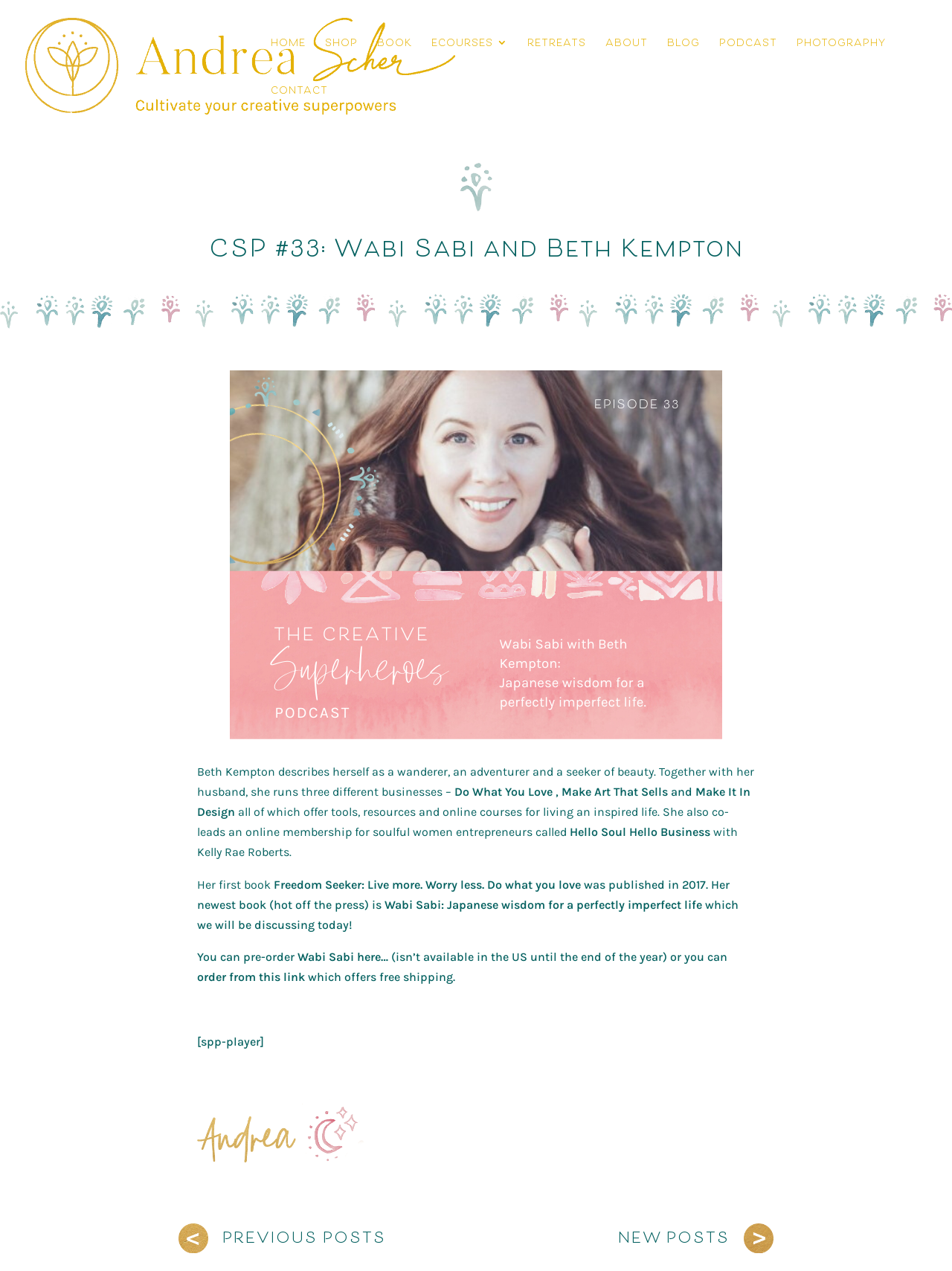Determine the bounding box of the UI element mentioned here: "Hello Soul Hello Business". The coordinates must be in the format [left, top, right, bottom] with values ranging from 0 to 1.

[0.598, 0.649, 0.746, 0.66]